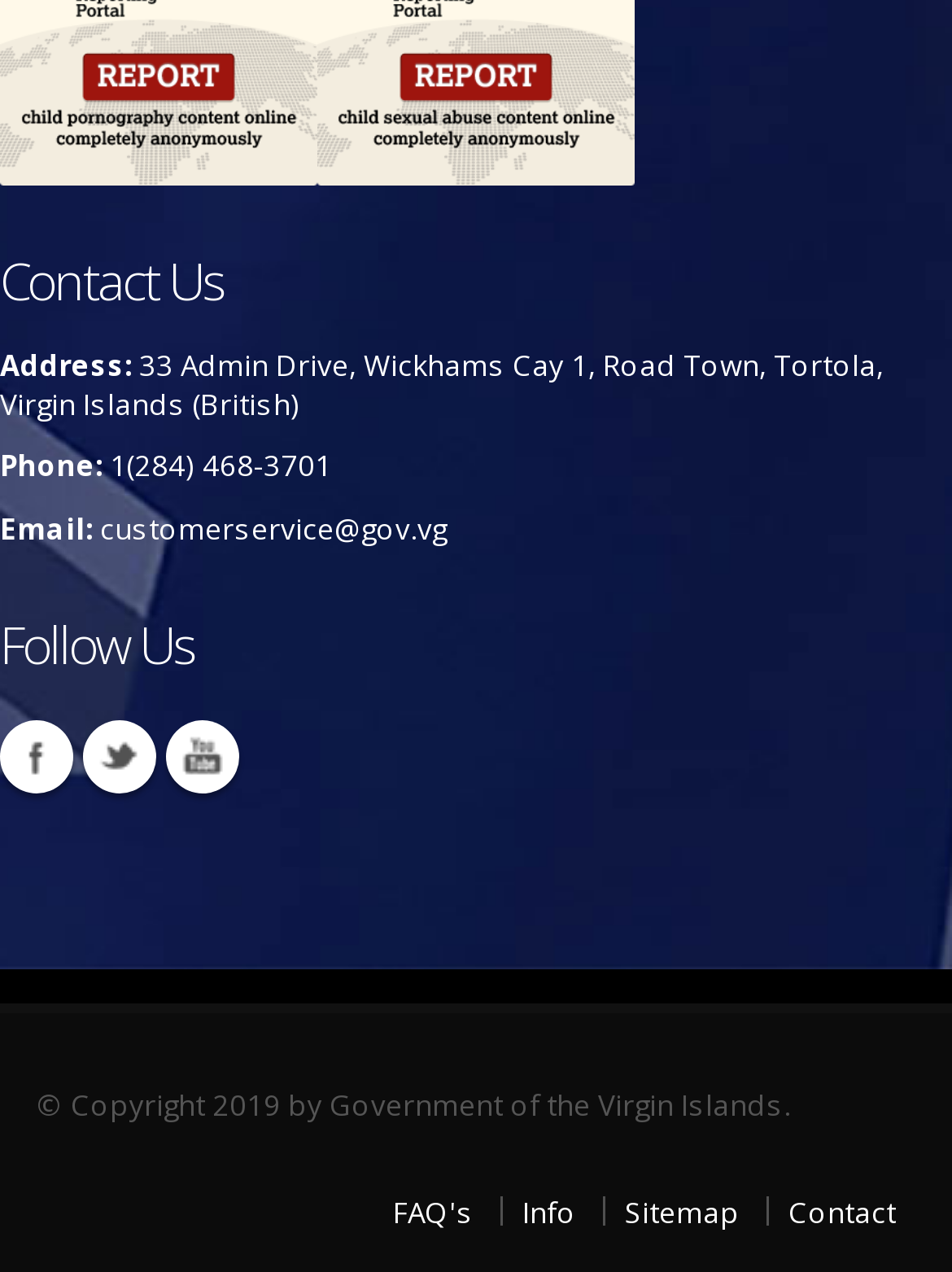Find the bounding box coordinates of the element you need to click on to perform this action: 'Send an email to customerservice@gov.vg'. The coordinates should be represented by four float values between 0 and 1, in the format [left, top, right, bottom].

[0.105, 0.399, 0.469, 0.43]